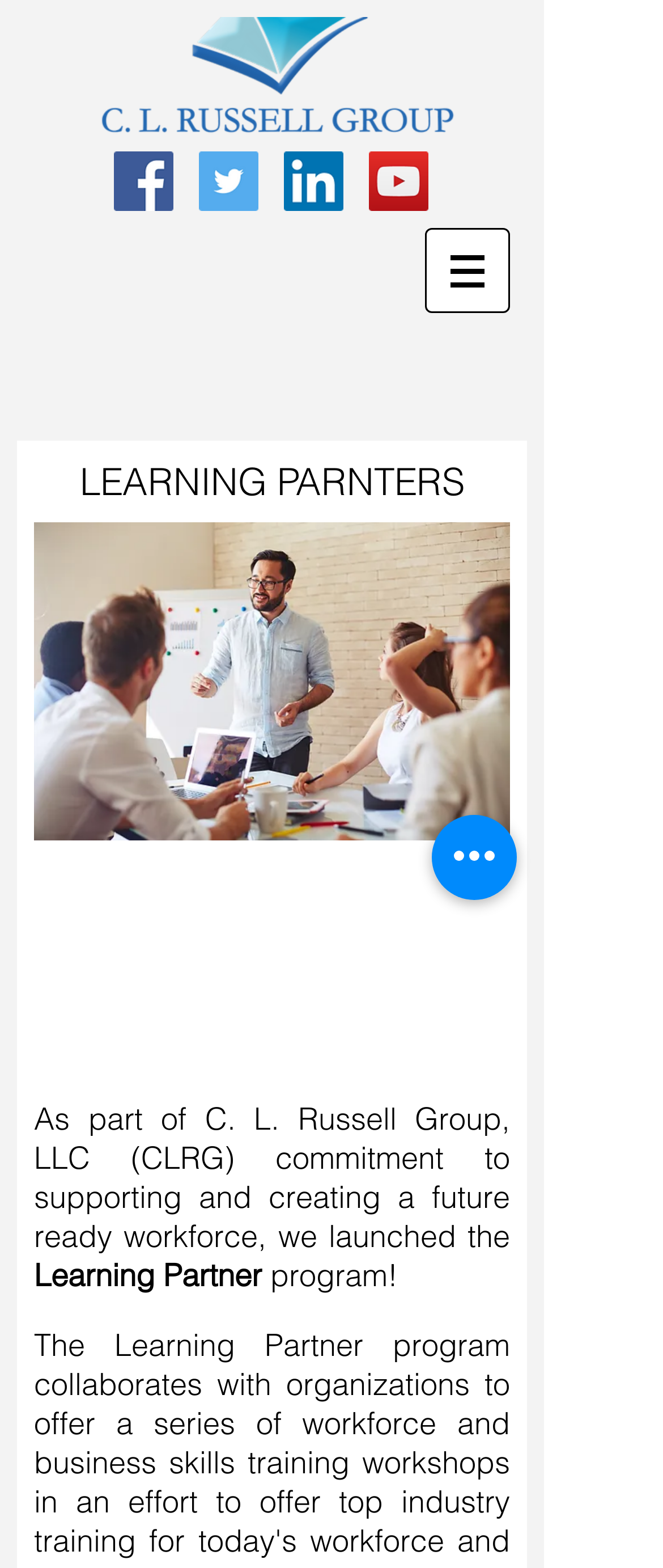What is the topic of the image description?
Look at the image and provide a detailed response to the question.

I read the image description 'Modern businessman explaining his ideas to colleagues at seminar.jpg' which indicates the topic of the image is a businessman explaining ideas to colleagues.